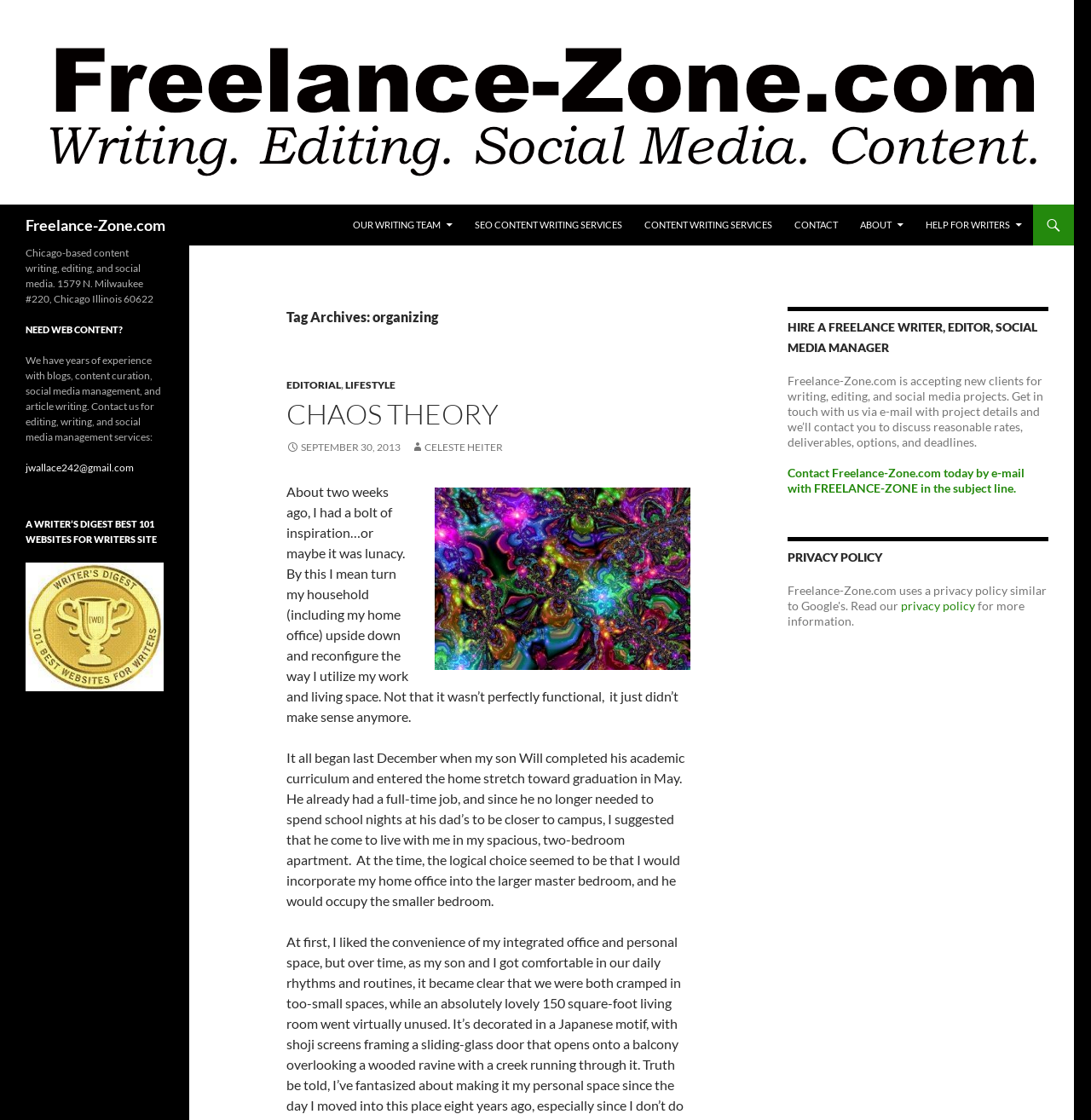Provide the bounding box coordinates of the HTML element this sentence describes: "Contact". The bounding box coordinates consist of four float numbers between 0 and 1, i.e., [left, top, right, bottom].

[0.719, 0.183, 0.777, 0.219]